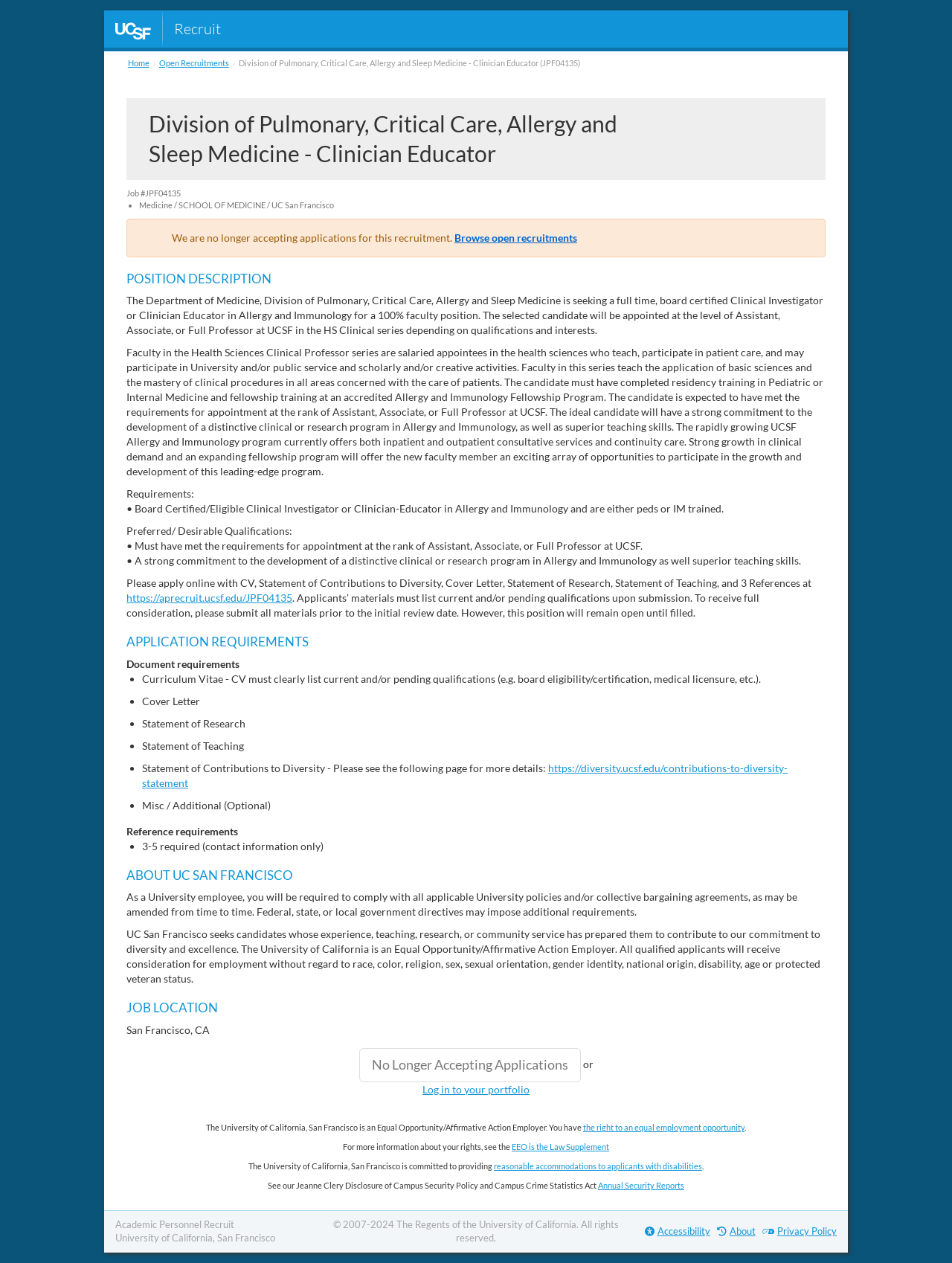Provide a short answer using a single word or phrase for the following question: 
What is the name of the university?

University of California, San Francisco